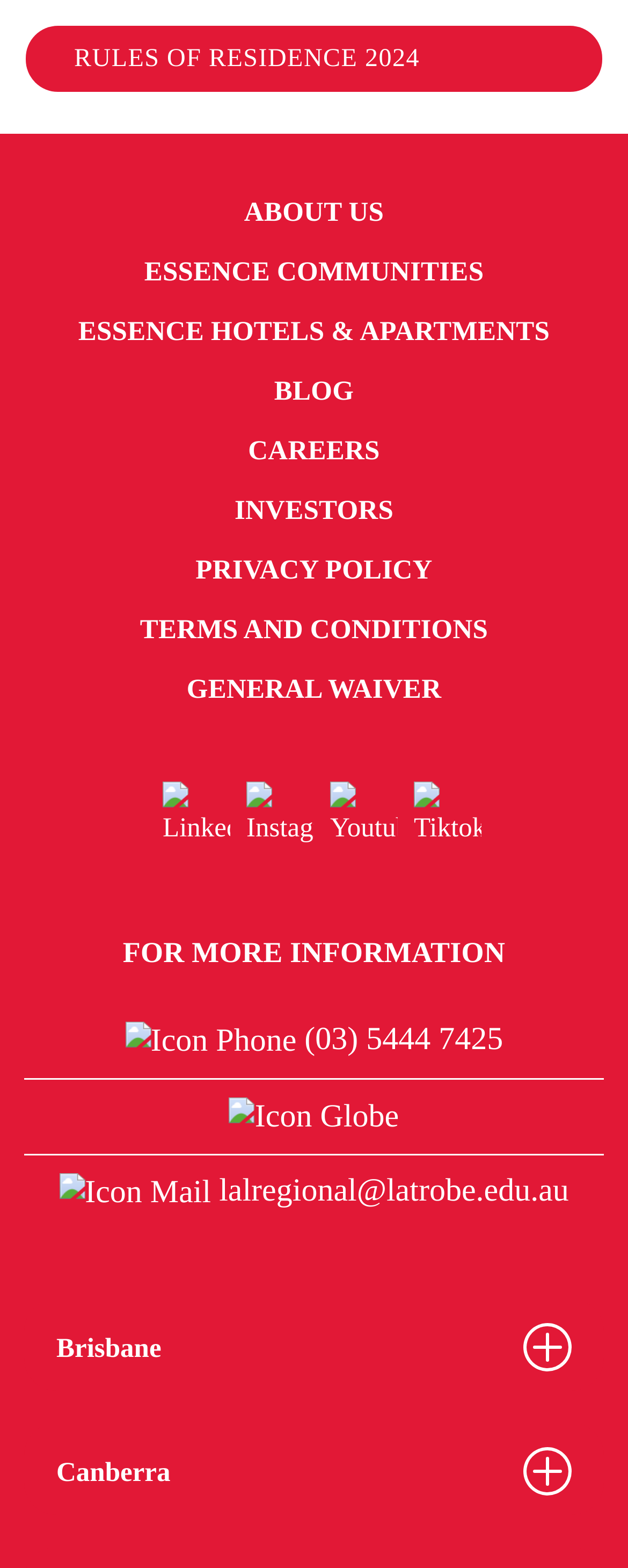What is the phone number for more information?
Provide a thorough and detailed answer to the question.

I found the phone number by looking at the link with the 'Icon Phone' image and the text 'FOR MORE INFORMATION' nearby.